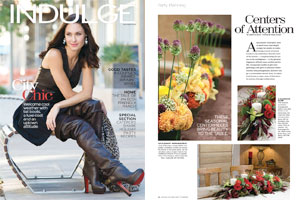Provide a one-word or short-phrase answer to the question:
What is the likely topic of the 'Centers of Attention' feature?

floral arrangements or design